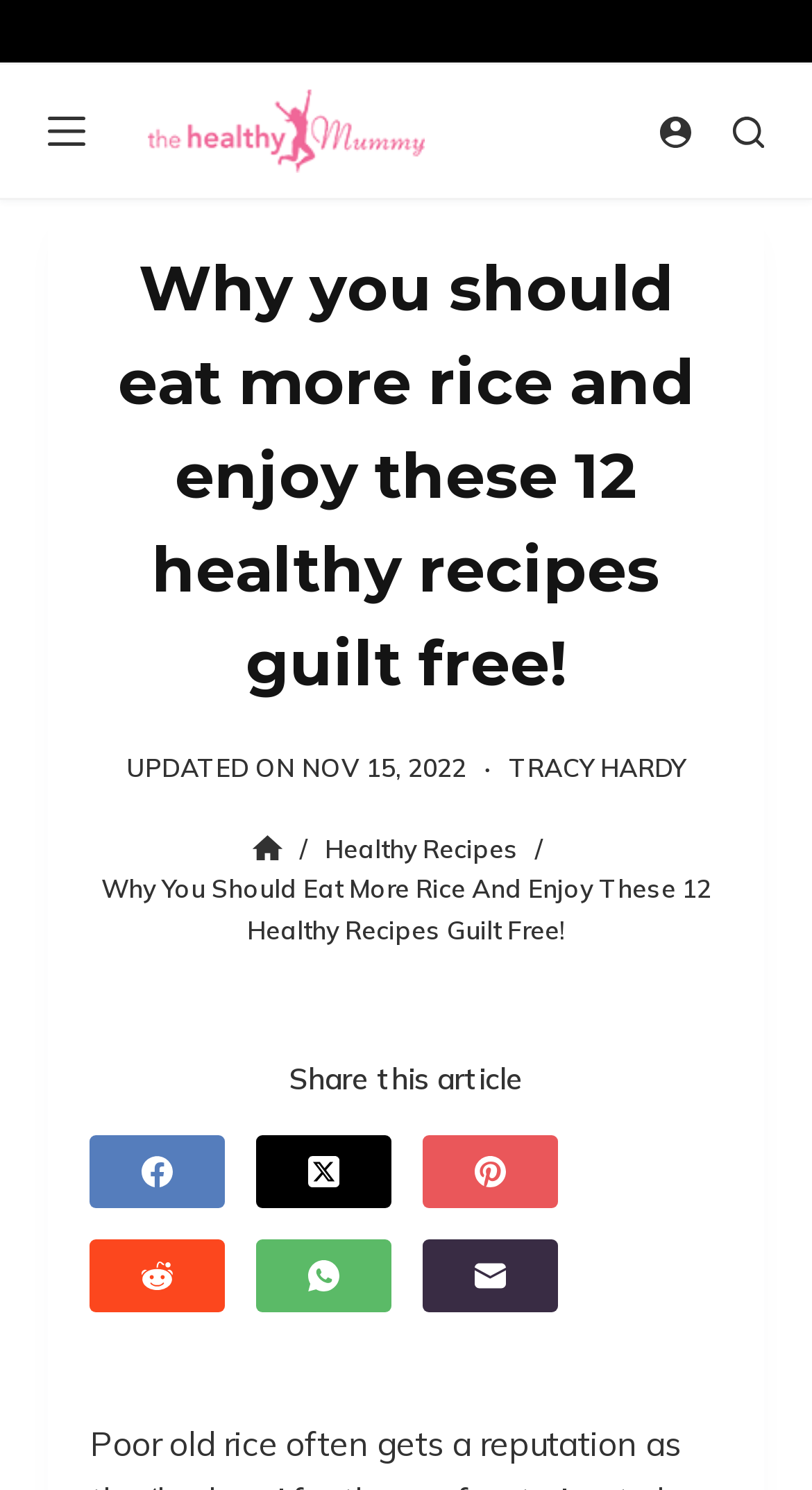Please locate the bounding box coordinates of the element that should be clicked to complete the given instruction: "Go to 'Healthy Mummy' homepage".

[0.183, 0.06, 0.524, 0.116]